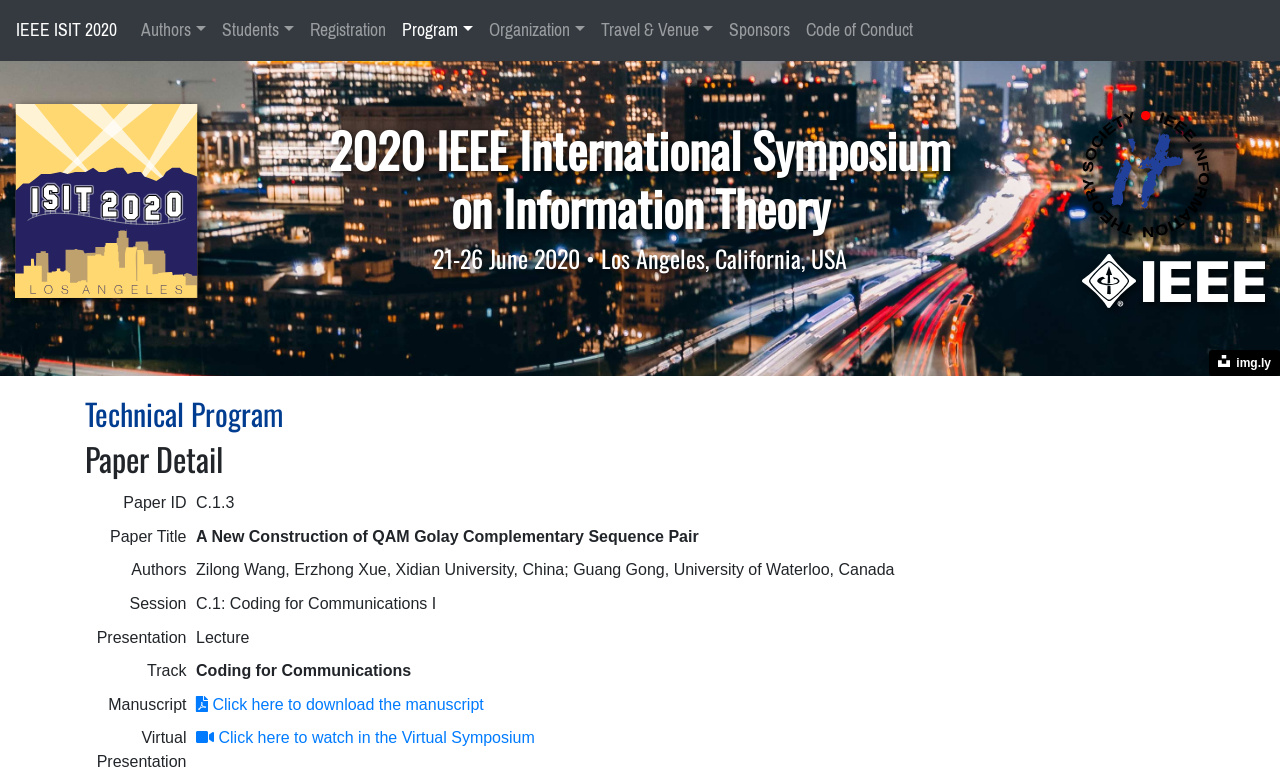Identify the bounding box coordinates of the element to click to follow this instruction: 'Click on the 'Authors' link'. Ensure the coordinates are four float values between 0 and 1, provided as [left, top, right, bottom].

[0.104, 0.01, 0.167, 0.068]